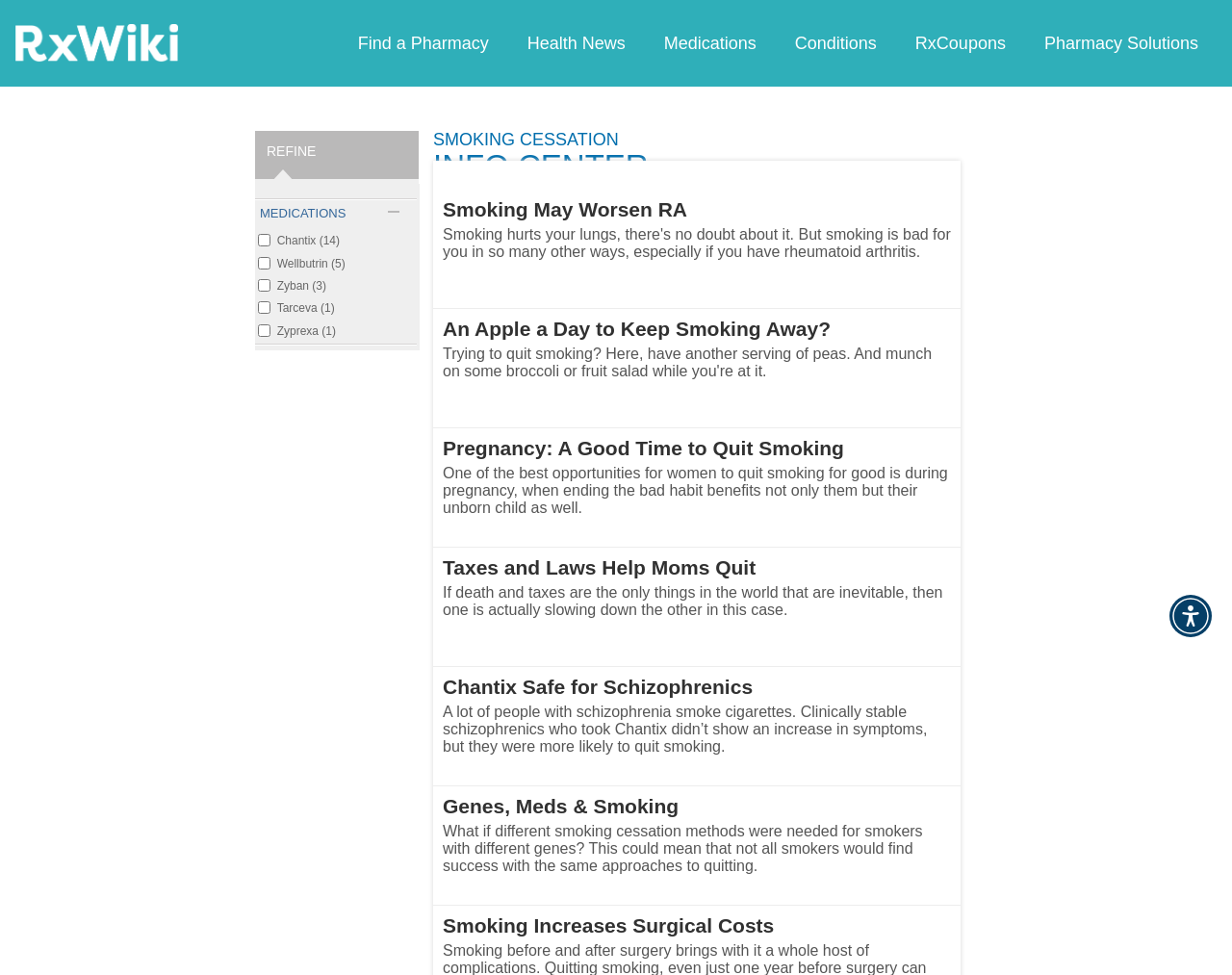Examine the image and give a thorough answer to the following question:
What is the title of the first news article?

The title of the first news article can be found in the link 'Smoking May Worsen RA Smoking hurts your lungs, there's no doubt about it. But smoking is bad for you in so many other ways, especially if you have rheumatoid arthritis.'